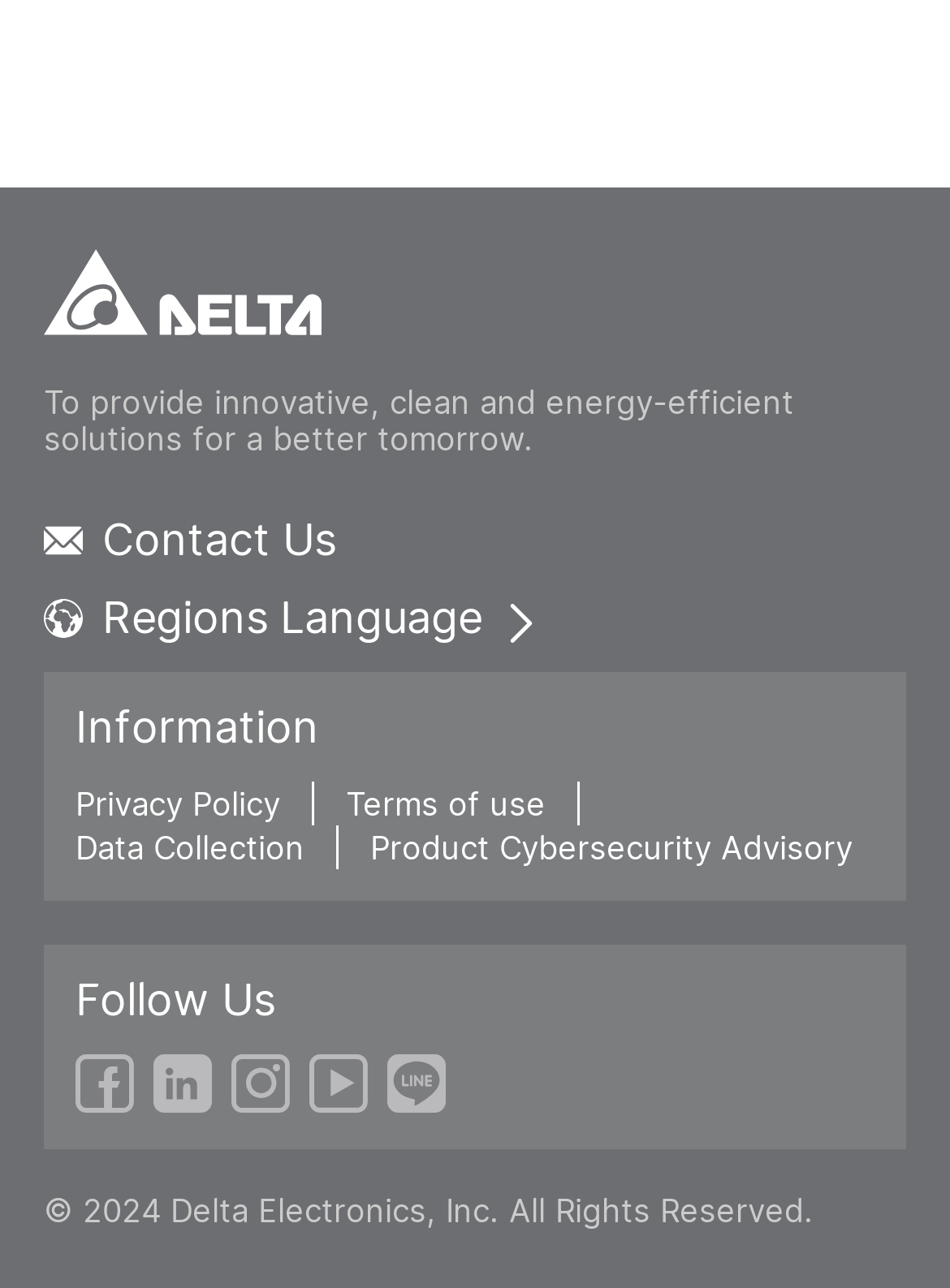Locate the bounding box coordinates of the clickable area needed to fulfill the instruction: "Select the Global - English region".

[0.085, 0.511, 0.61, 0.557]